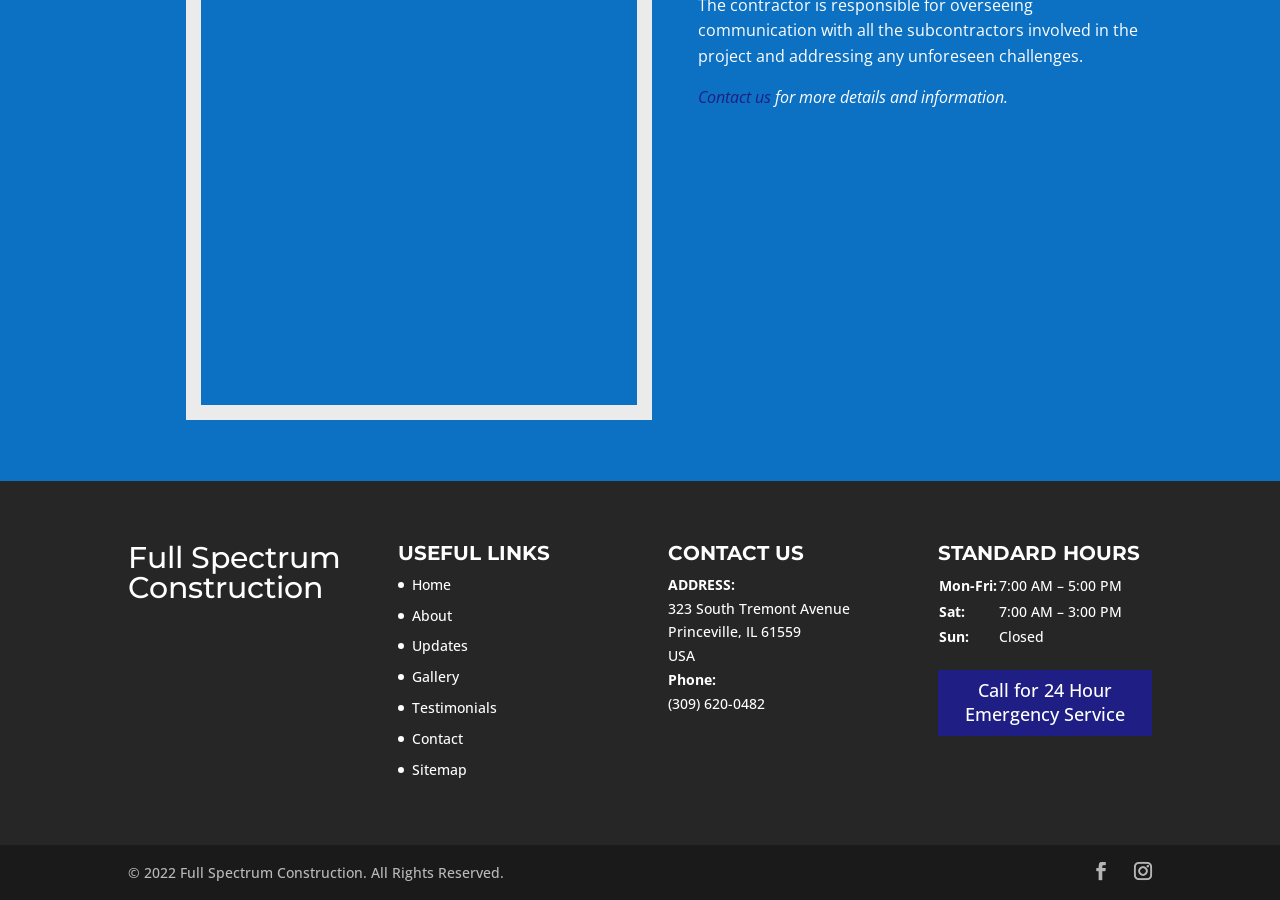What is the phone number?
From the screenshot, provide a brief answer in one word or phrase.

(309) 620-0482